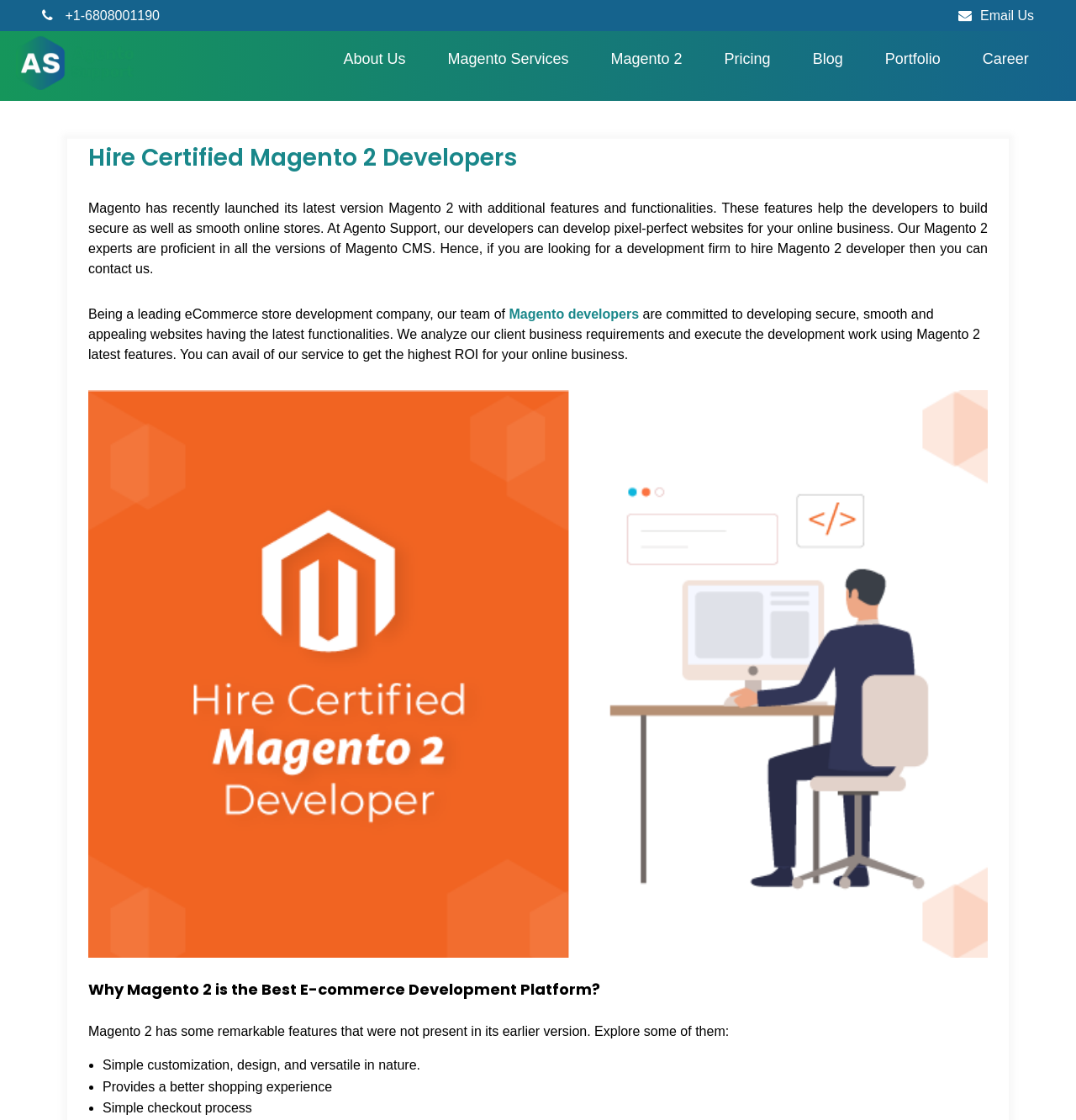From the details in the image, provide a thorough response to the question: What is the latest version of Magento?

The latest version of Magento is mentioned in the text as 'Magento 2', which is stated to have additional features and functionalities compared to its earlier version.